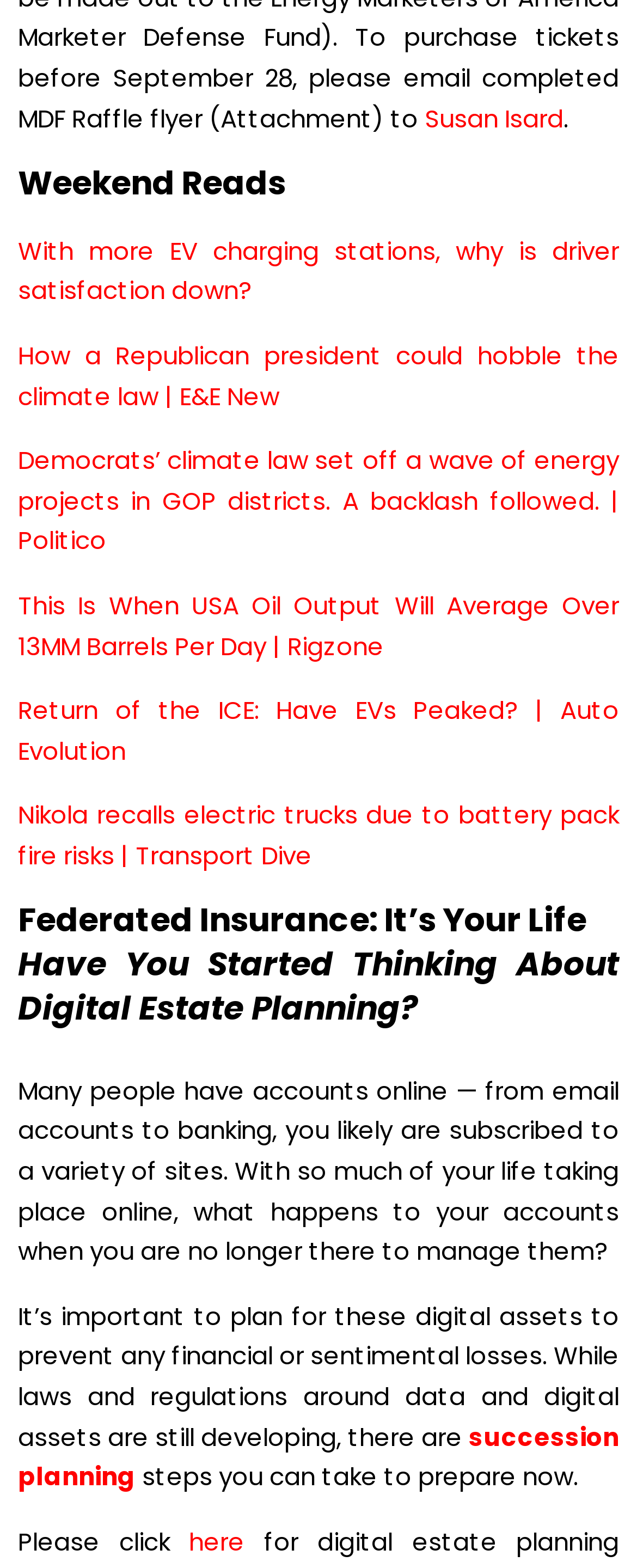What is the phrase mentioned after 'Federated Insurance'?
Using the information from the image, give a concise answer in one word or a short phrase.

It’s Your Life